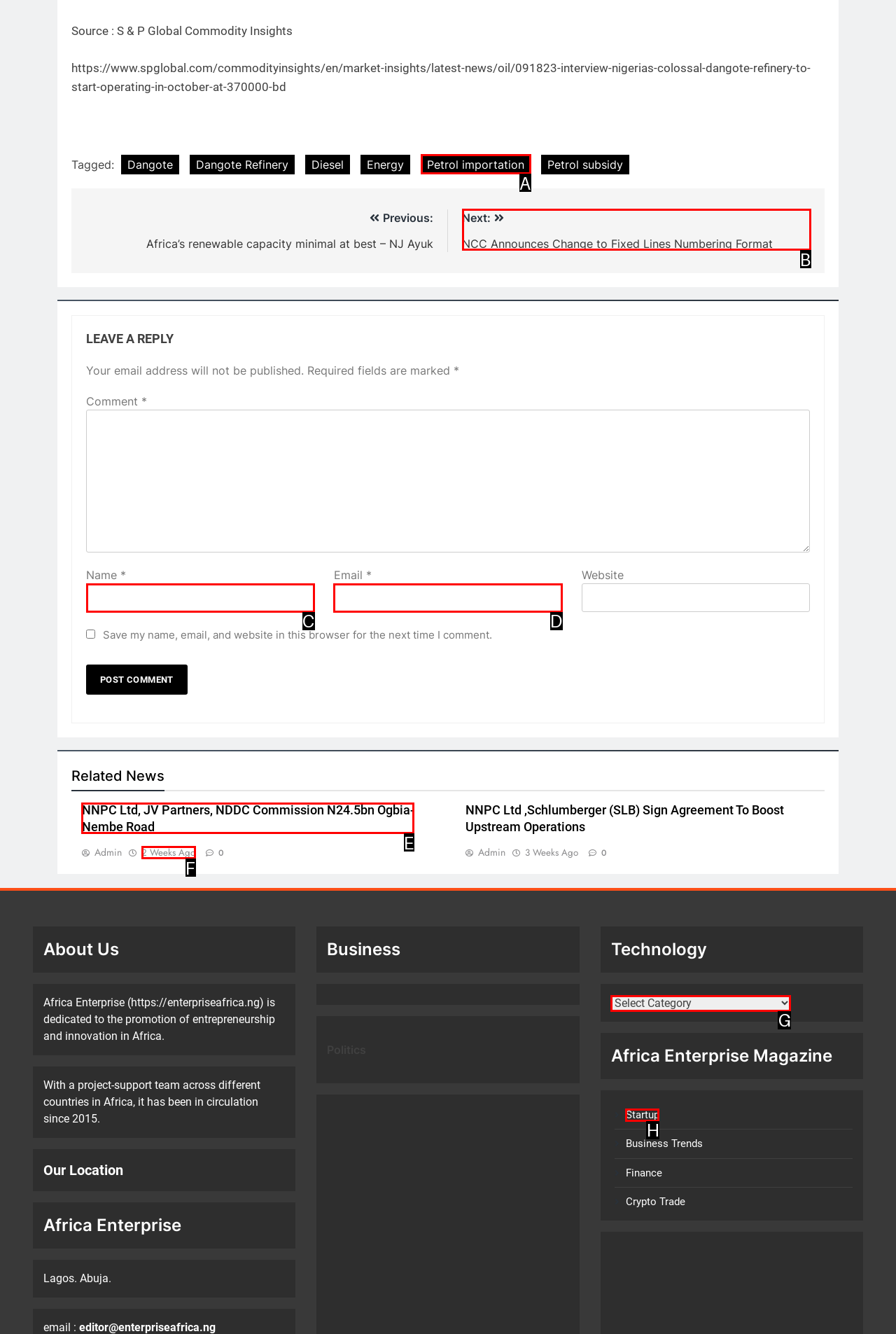Choose the letter of the UI element necessary for this task: Click the 'NNPC Ltd, JV Partners, NDDC Commission N24.5bn Ogbia-Nembe Road' link
Answer with the correct letter.

E